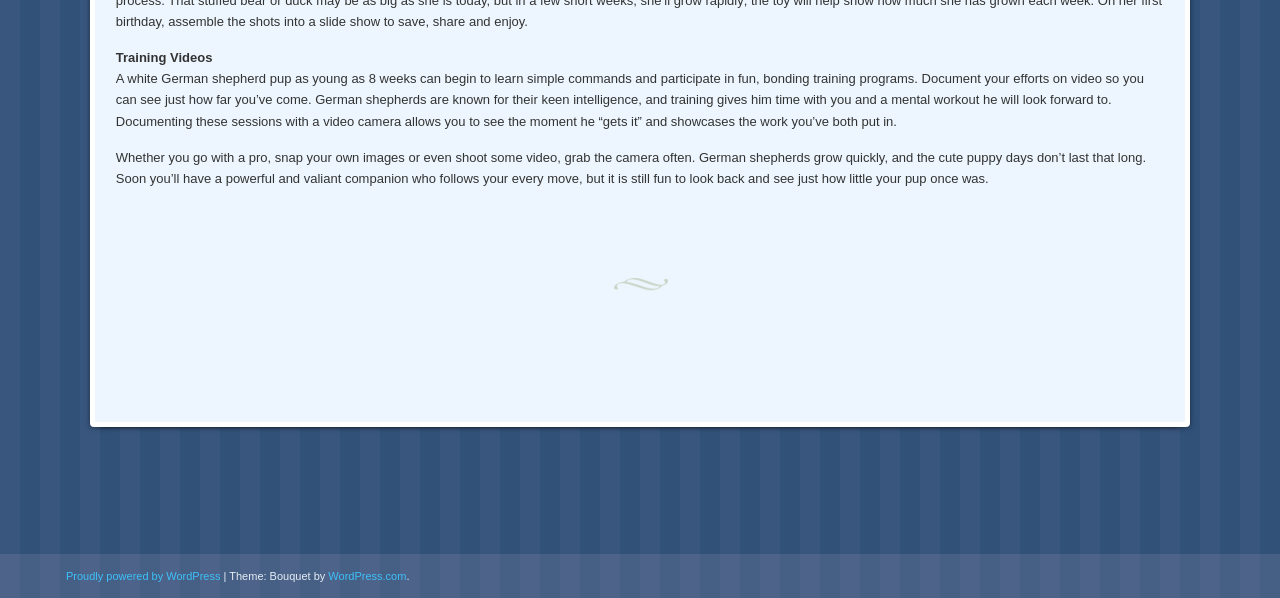What is the name of the theme used in this website?
Please describe in detail the information shown in the image to answer the question.

The text at the bottom of the page mentions 'Theme: Bouquet by WordPress.com', indicating that the theme used in this website is Bouquet.